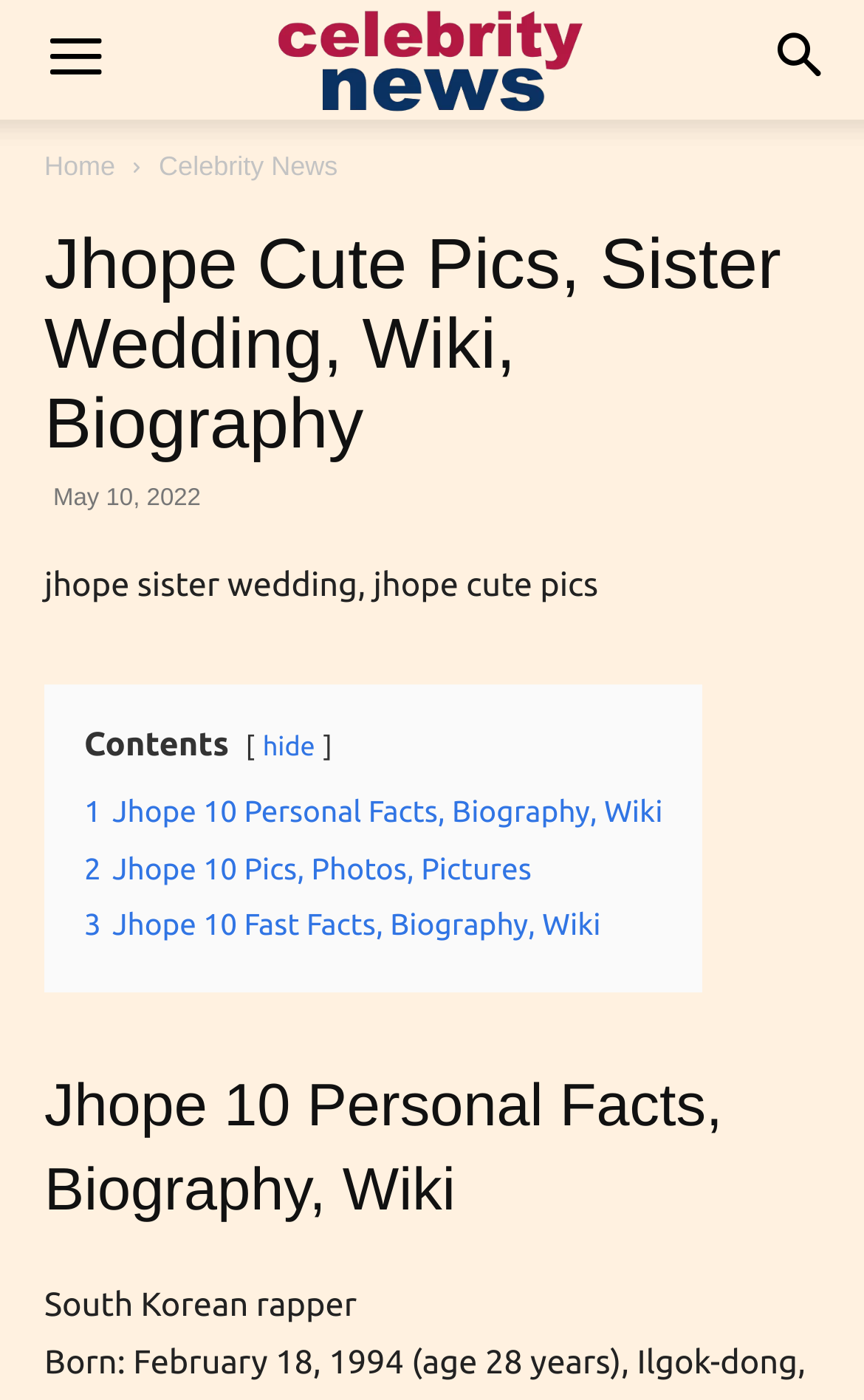Locate the bounding box coordinates of the element that needs to be clicked to carry out the instruction: "View Jhope's photos". The coordinates should be given as four float numbers ranging from 0 to 1, i.e., [left, top, right, bottom].

[0.097, 0.607, 0.615, 0.632]